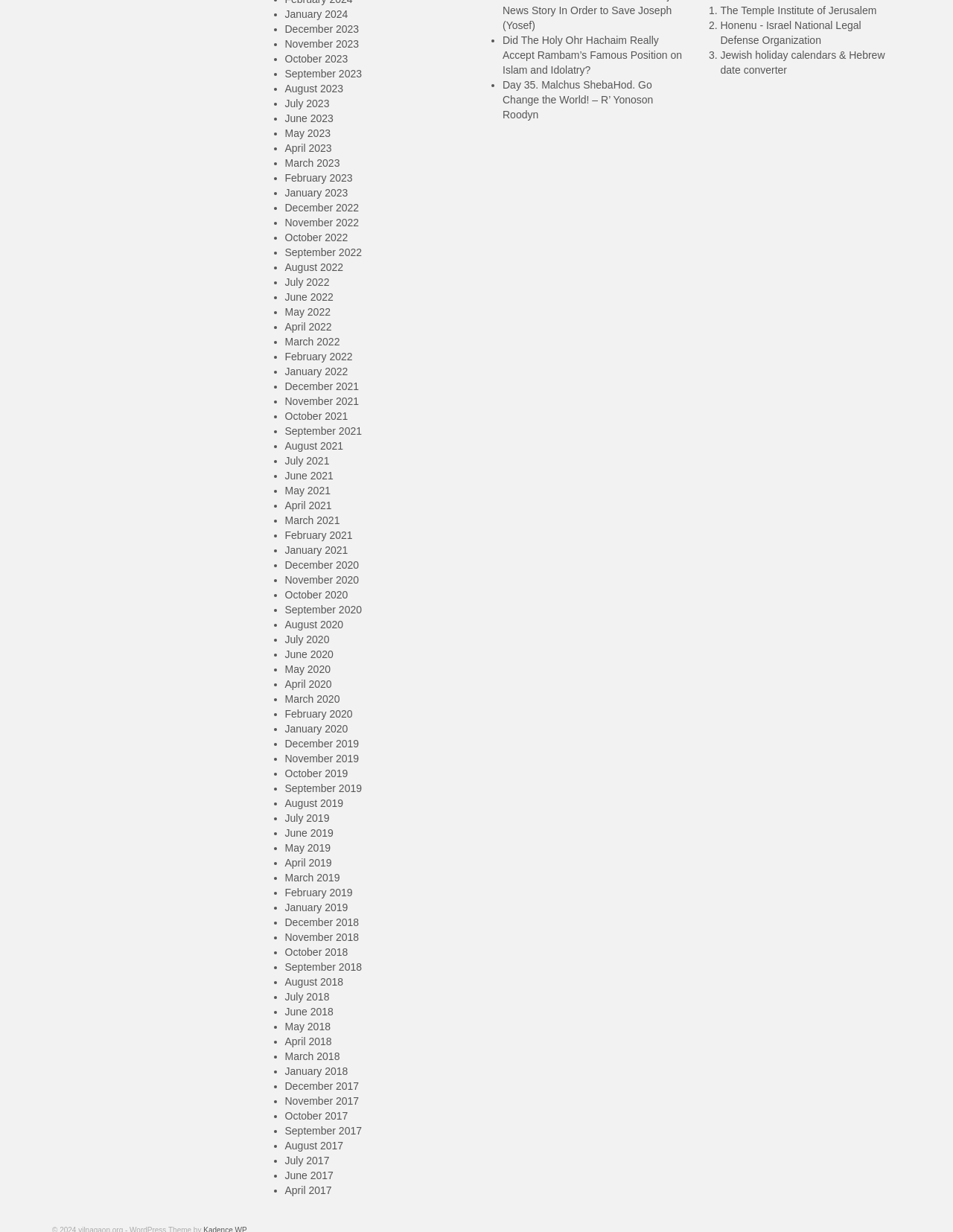Determine the bounding box coordinates of the region to click in order to accomplish the following instruction: "Click on January 2024". Provide the coordinates as four float numbers between 0 and 1, specifically [left, top, right, bottom].

[0.299, 0.007, 0.365, 0.016]